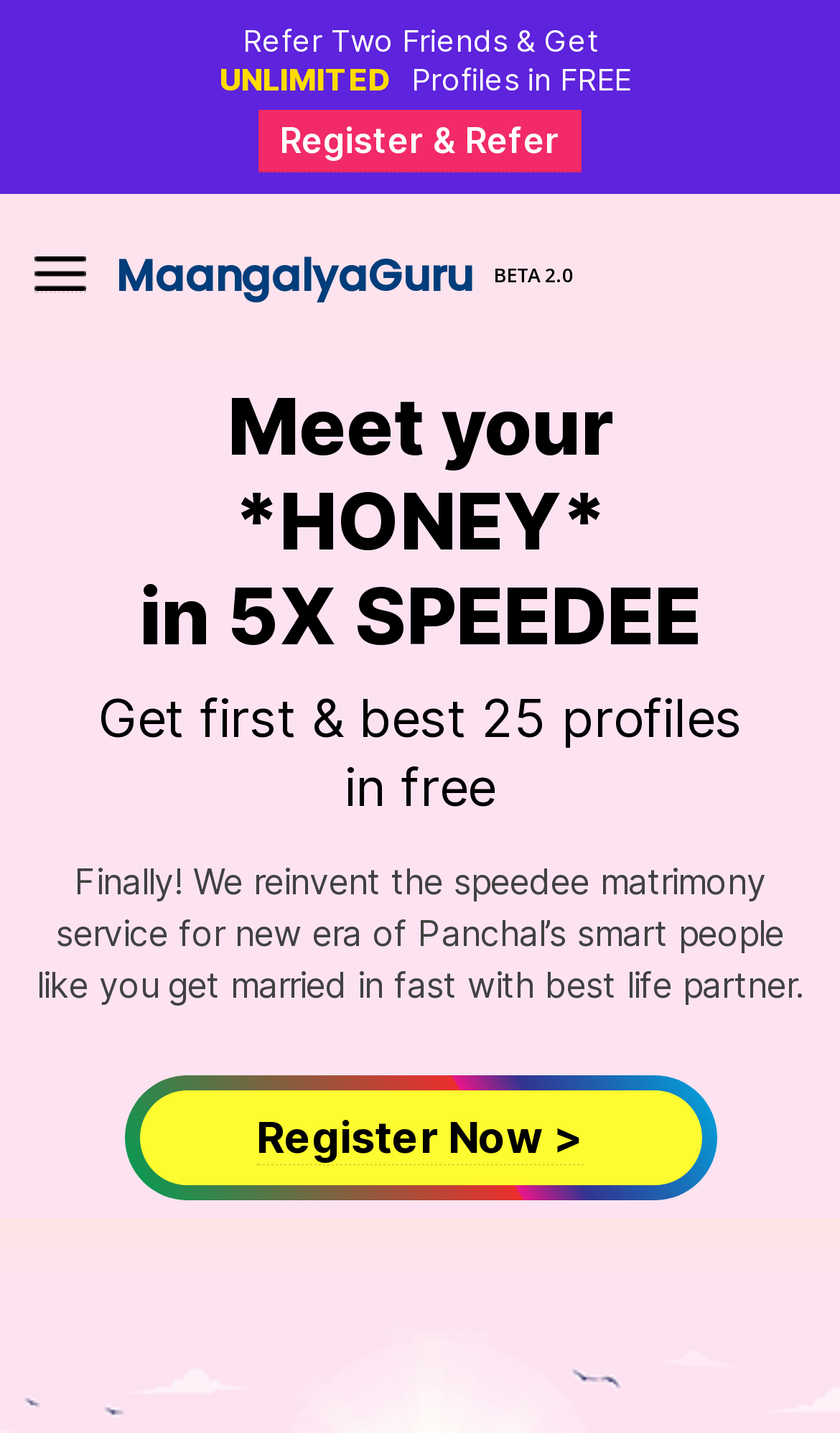What is the speed of the matrimony service?
Please provide a detailed answer to the question.

The webpage mentions 'Meet your *HONEY* in 5X SPEEDEE', which implies that the matrimony service operates at a speed of 5X.